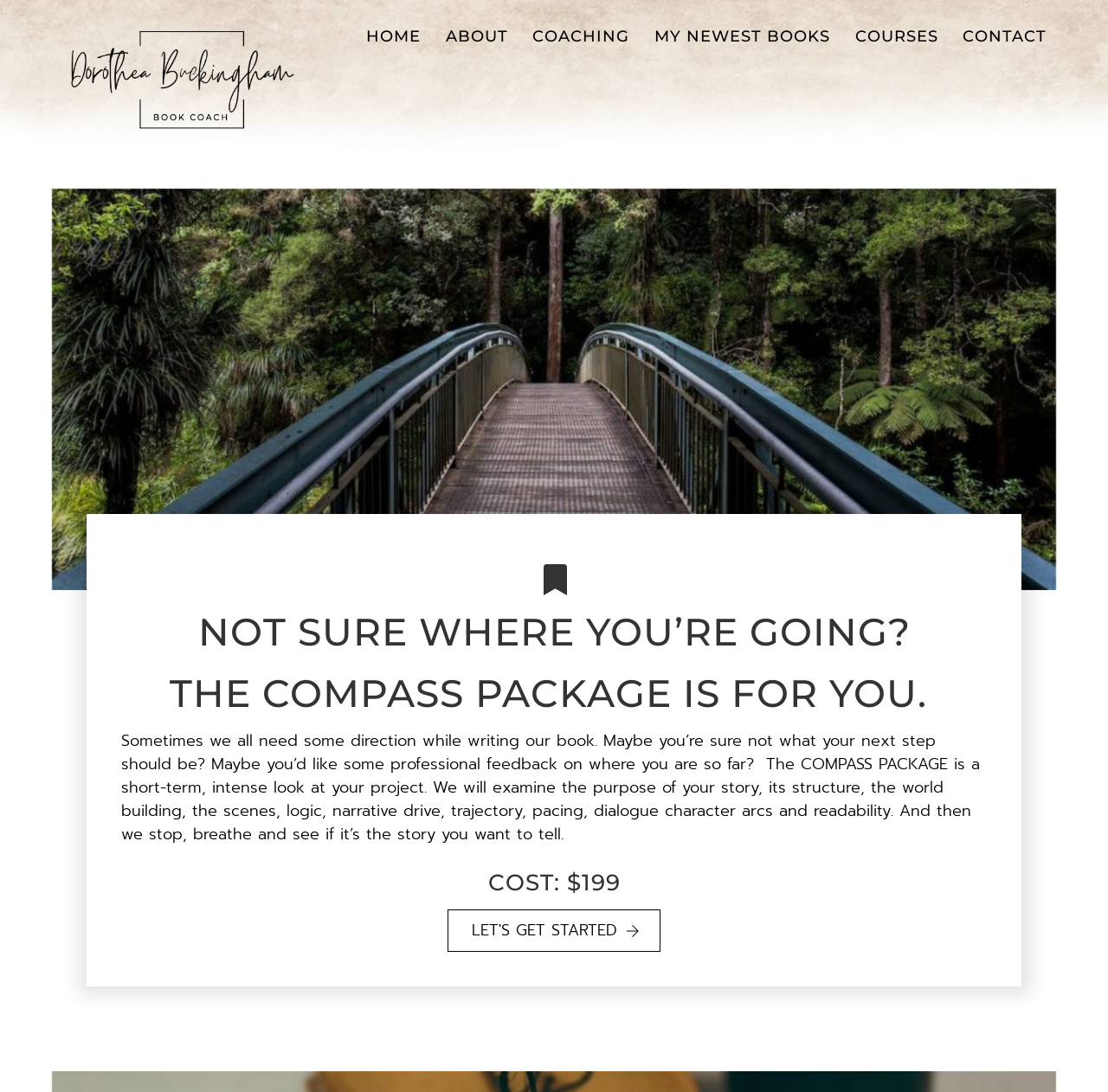Determine the bounding box for the UI element that matches this description: "https://youtu.be/UHwpwUD32QE".

None